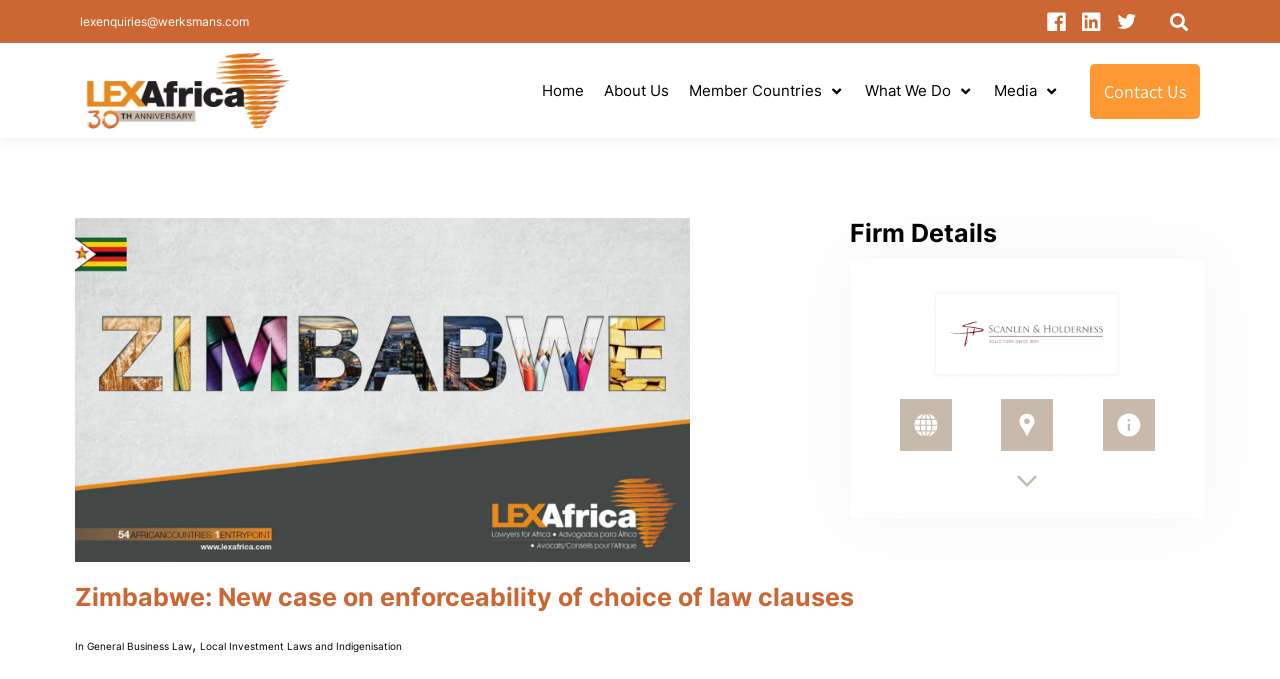What is the country where the firm is located?
Please elaborate on the answer to the question with detailed information.

I found the country by looking at the link element with the text 'Zimbabwe' which is located in the middle of the webpage.